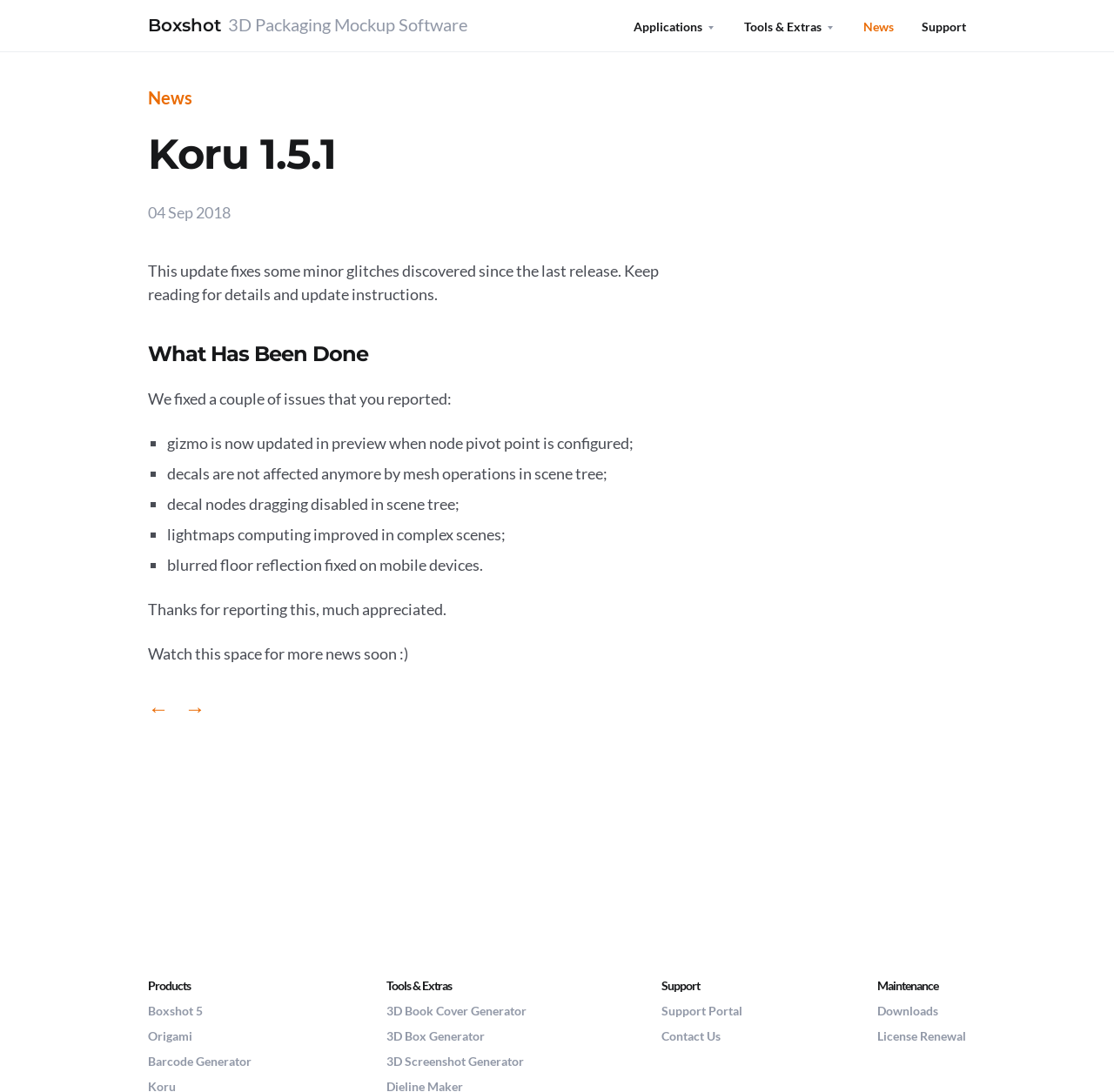Elaborate on the information and visuals displayed on the webpage.

The webpage is about Koru 1.5.1, a software update that brings minor bugfixes and improvements. At the top, there are five links: "Boxshot 3D Packaging Mockup Software", "Applications", "Tools & Extras", "News", and "Support". Below these links, there is a heading "Koru 1.5.1" followed by a date "04 Sep 2018" and a brief description of the update.

The main content of the webpage is divided into two sections. The first section, "What Has Been Done", lists the bugfixes and improvements made in the update. There are five bullet points, each describing a specific issue that has been fixed, such as updating gizmo in preview when node pivot point is configured and improving lightmaps computing in complex scenes.

The second section is a collection of links to various products and tools, including Boxshot 5, Origami, Barcode Generator, 3D Book Cover Generator, 3D Box Generator, and 3D Screenshot Generator. These links are grouped into three categories: "Products", "Tools & Extras", and "Support". There are also links to "Downloads" and "License Renewal" under the "Maintenance" category.

At the bottom of the page, there are navigation links "←" and "→" that allow users to navigate to previous or next pages.